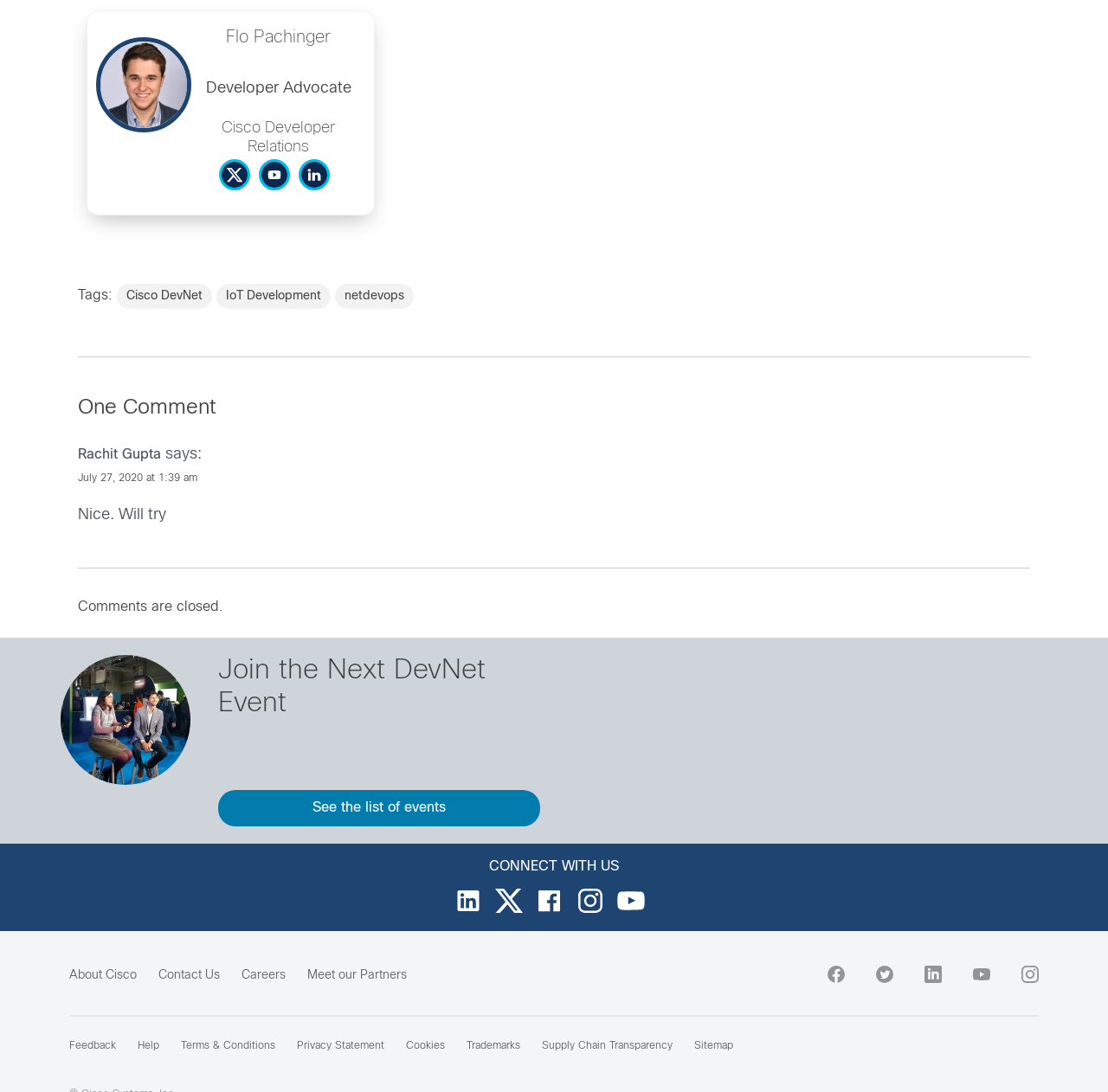Please locate the bounding box coordinates of the element that should be clicked to achieve the given instruction: "Join the Next DevNet Event".

[0.197, 0.6, 0.492, 0.661]